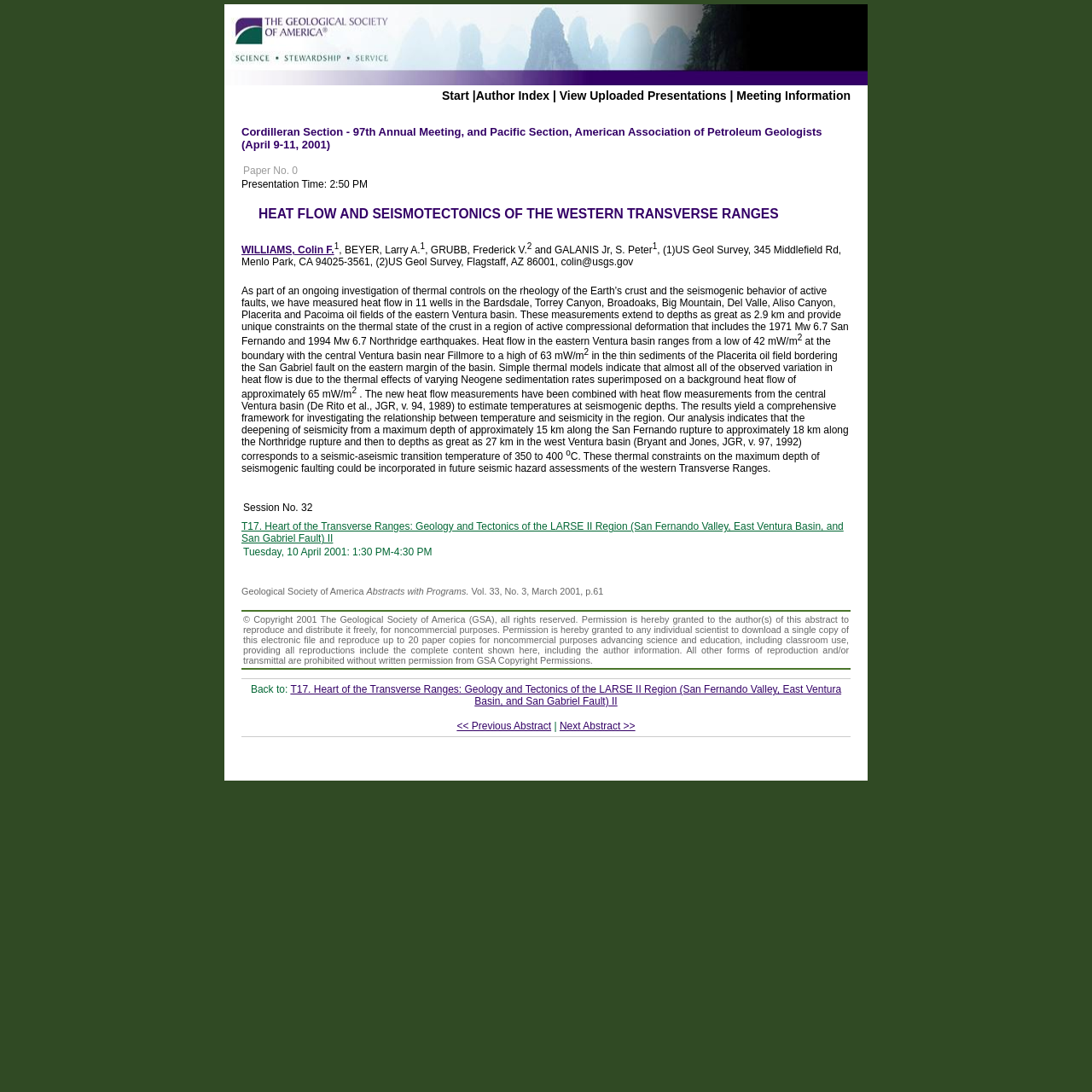Provide the bounding box coordinates in the format (top-left x, top-left y, bottom-right x, bottom-right y). All values are floating point numbers between 0 and 1. Determine the bounding box coordinate of the UI element described as: Meeting Information

[0.674, 0.081, 0.779, 0.094]